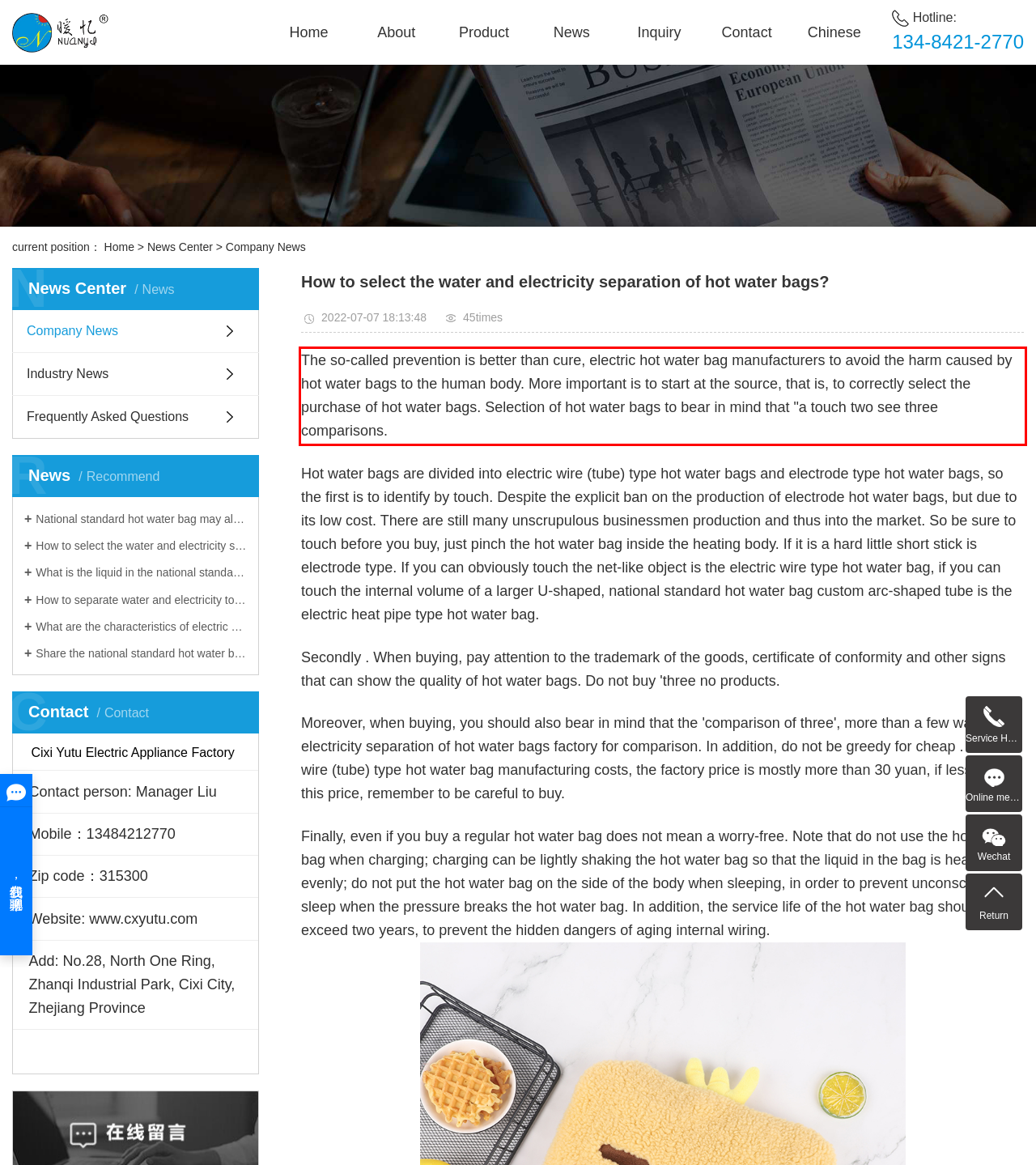Examine the webpage screenshot, find the red bounding box, and extract the text content within this marked area.

The so-called prevention is better than cure, electric hot water bag manufacturers to avoid the harm caused by hot water bags to the human body. More important is to start at the source, that is, to correctly select the purchase of hot water bags. Selection of hot water bags to bear in mind that "a touch two see three comparisons.